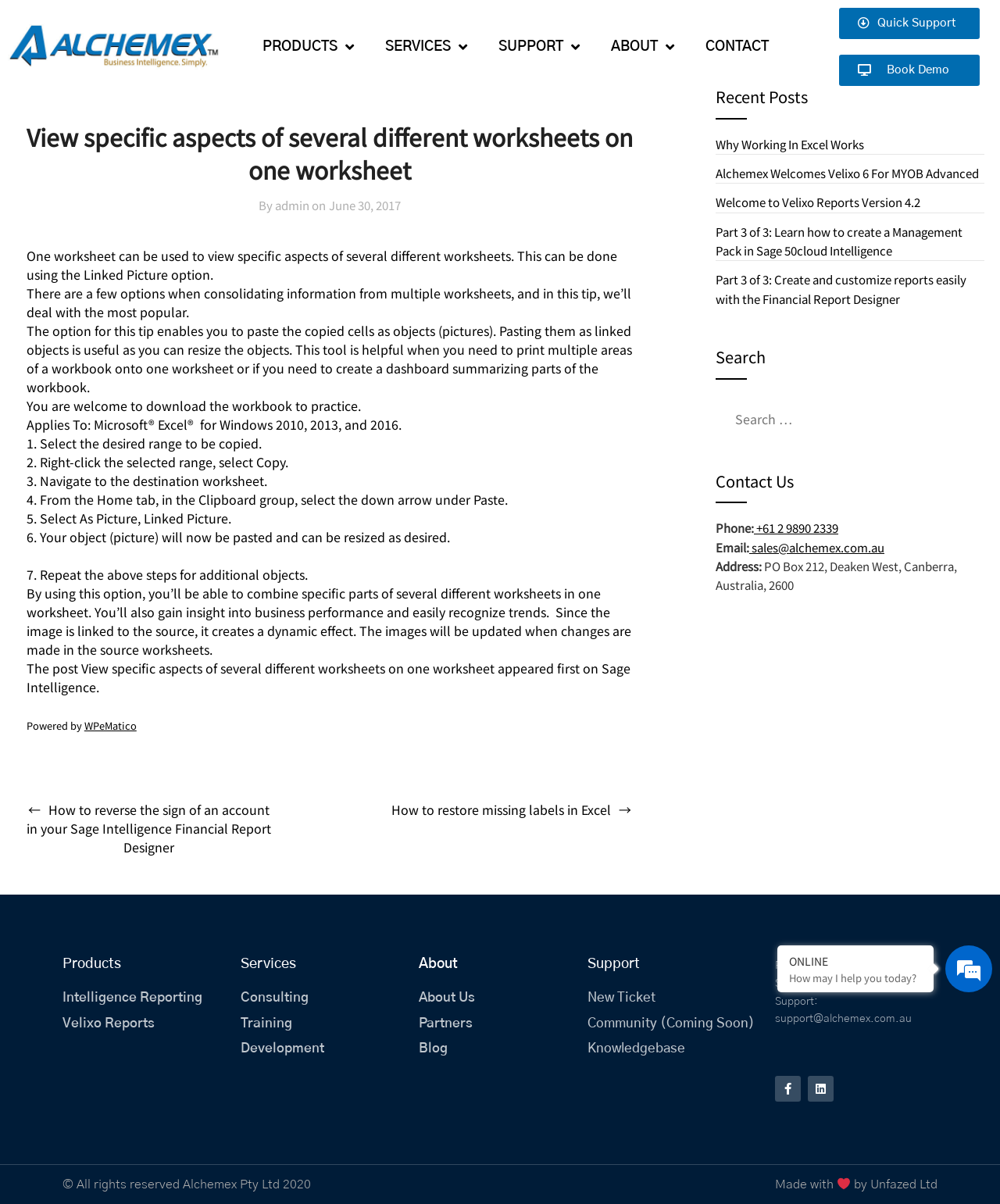What is the purpose of the 'Search' section?
Please respond to the question with as much detail as possible.

The 'Search' section on the webpage appears to be a search bar that allows users to search for specific content or keywords within the website, making it easier to find relevant information.